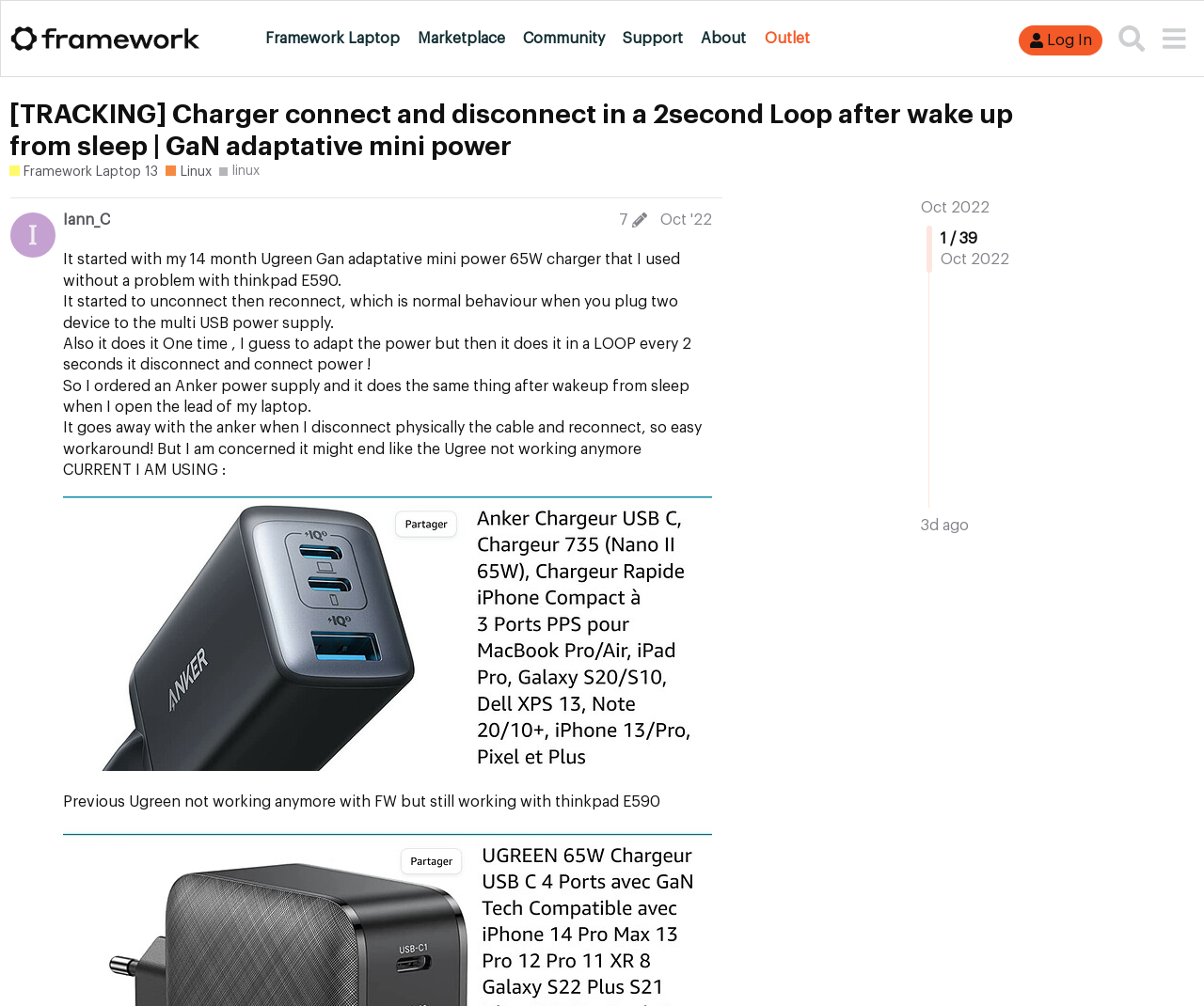Describe every aspect of the webpage comprehensively.

This webpage appears to be a forum discussion thread on the Framework Community website. At the top, there is a navigation menu with links to "Framework Laptop", "Marketplace", "Community", "Support", "About", and "Outlet". On the right side, there are buttons for "Log In" and "Search". 

Below the navigation menu, there is a heading that reads "[TRACKING] Charger connect and disconnect in a 2second Loop after wake up from sleep | GaN adaptative mini power" with a link to the same title. Underneath, there are links to "Framework Laptop 13" and "Linux" with brief descriptions.

On the left side, there is a list of tags, including "linux". Below that, there is a link to "Oct 2022" and a pagination indicator showing "1 / 39". 

The main content of the webpage is a discussion thread started by "Iann_C" in October 2022. The thread is about an issue with a charger disconnecting and reconnecting in a loop after waking up from sleep. The original post describes the problem and mentions that it happens with both a Ugreen Gan adaptative mini power 65W charger and an Anker power supply. The post also includes an image of the setup.

There are no other posts or replies in this screenshot, but there is a link to the post edit history and a button to view it.